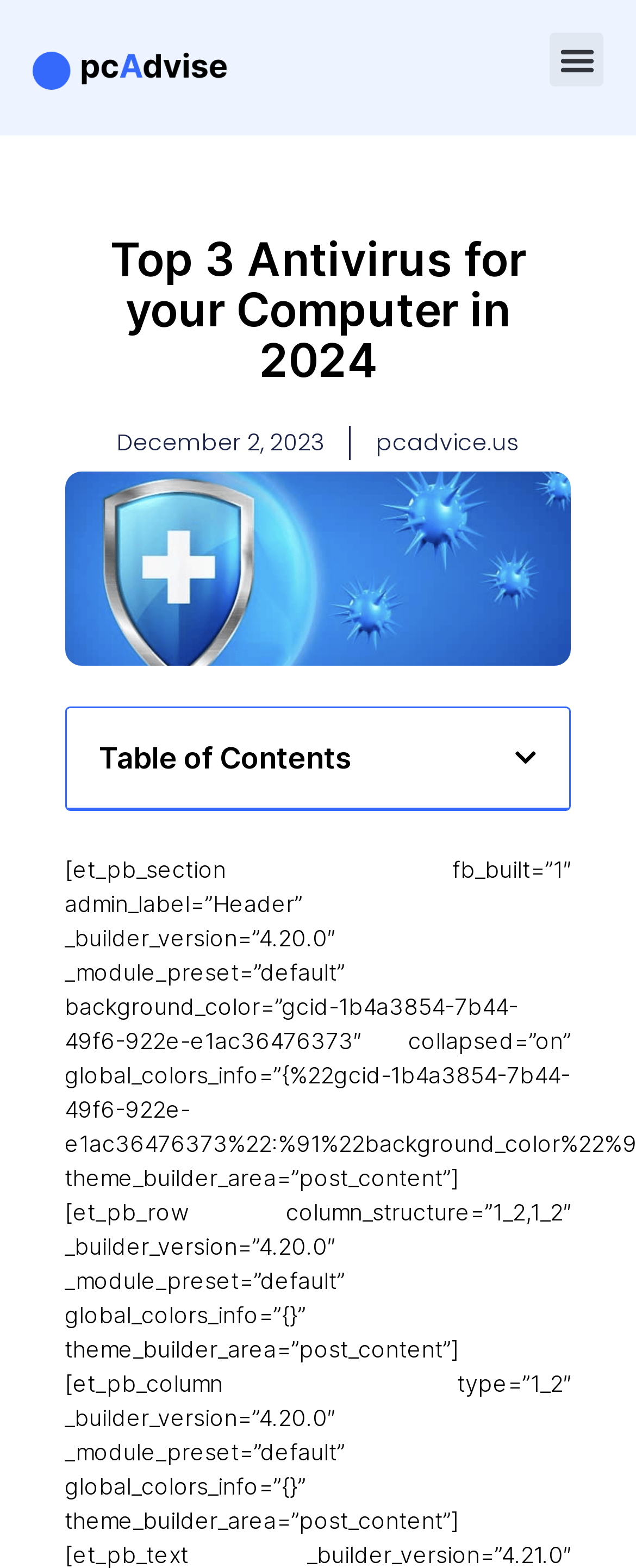Offer a thorough description of the webpage.

The webpage is about the top three antivirus programs for computers in 2024, with a focus on protecting devices. At the top left corner, there is a logo image with a link to it. On the top right corner, there is a menu toggle button. 

Below the logo, there is a main heading that reads "Top 3 Antivirus for your Computer in 2024". Underneath this heading, there are two links: one showing the date "December 2, 2023" and another linking to the website "pcadvice.us". 

Further down, there is a heading titled "Table of Contents" with a button next to it labeled "Open table of contents". This button is not expanded by default.